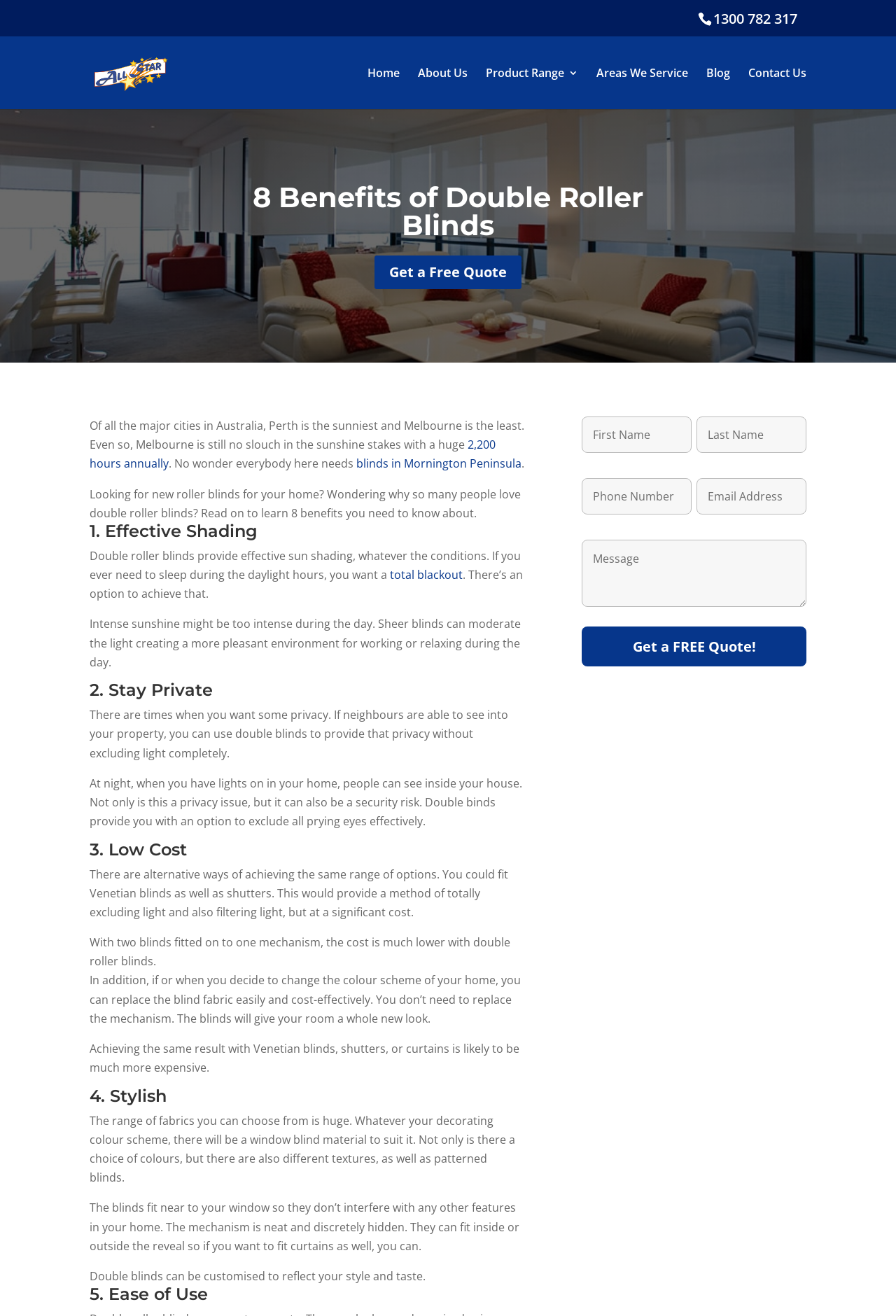What is the purpose of the 'Get a Free Quote' button?
Provide a comprehensive and detailed answer to the question.

The 'Get a Free Quote' button is a call-to-action element that allows users to request a free quote from All Star Blinds. This is likely for users who are interested in purchasing double roller blinds and want to know the cost.